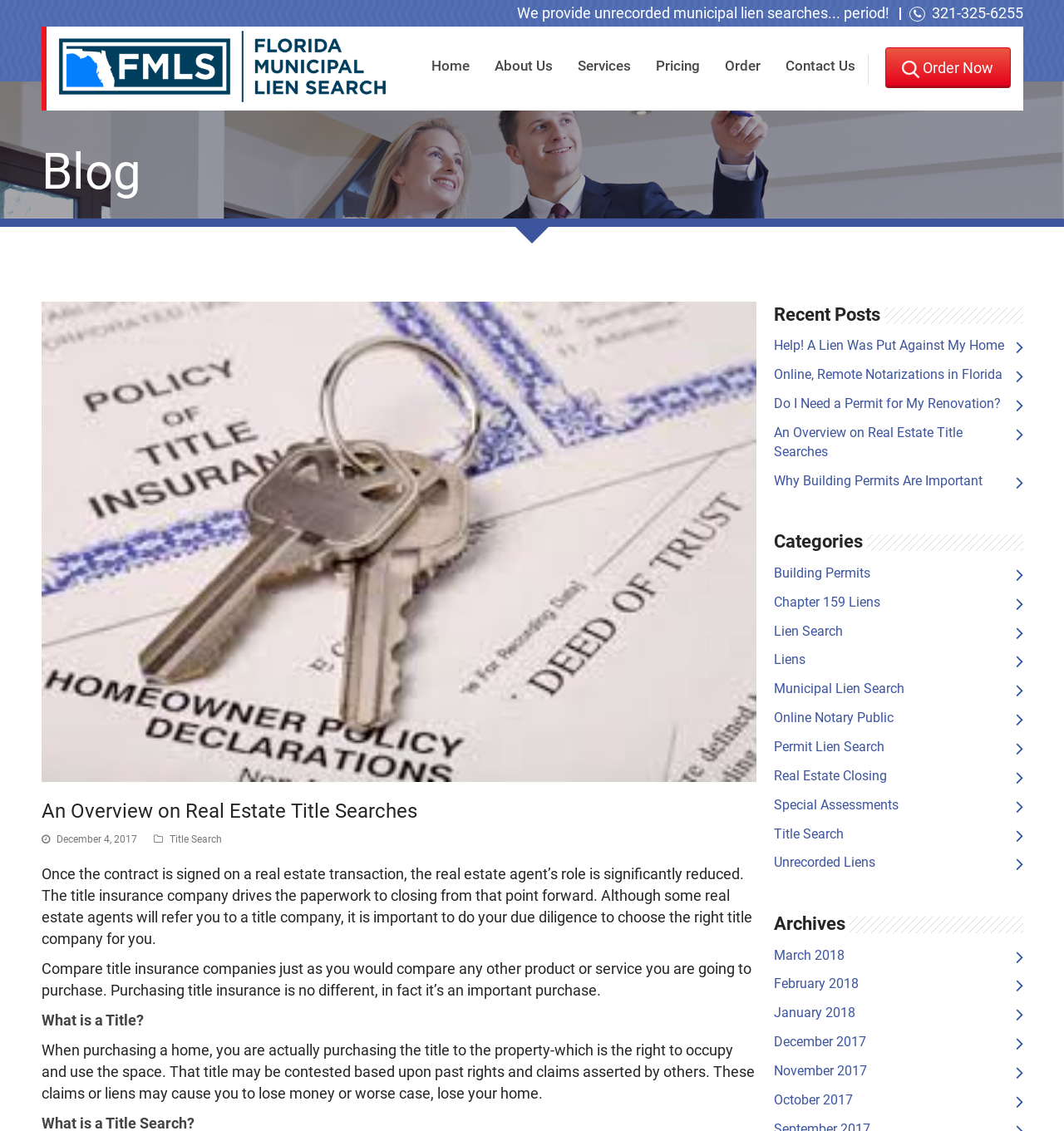Bounding box coordinates are specified in the format (top-left x, top-left y, bottom-right x, bottom-right y). All values are floating point numbers bounded between 0 and 1. Please provide the bounding box coordinate of the region this sentence describes: Contact Us

[0.738, 0.024, 0.804, 0.098]